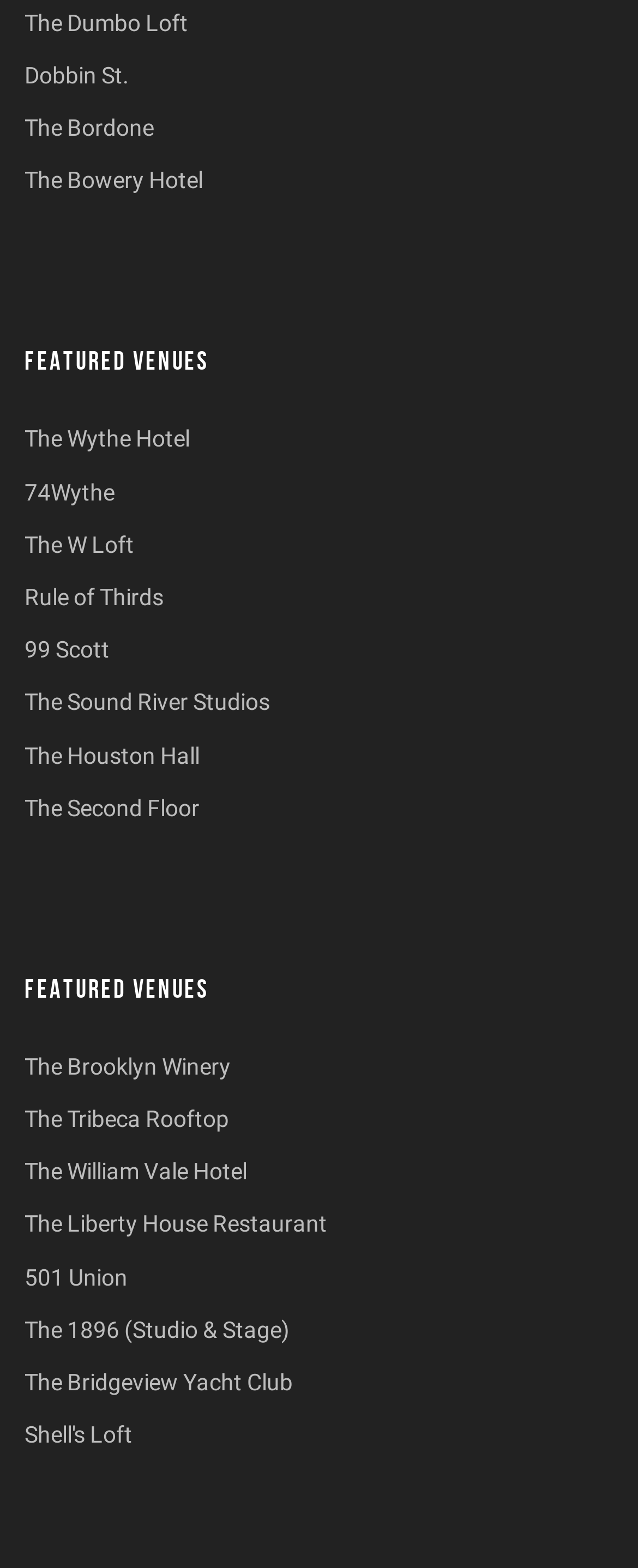Analyze the image and provide a detailed answer to the question: How many links are there under the first 'FEATURED VENUES' heading?

There are 9 links under the first 'FEATURED VENUES' heading, which are 'The Wythe Hotel', '74Wythe', 'The W Loft', 'Rule of Thirds', '99 Scott', 'The Sound River Studios', 'The Houston Hall', 'The Second Floor'.